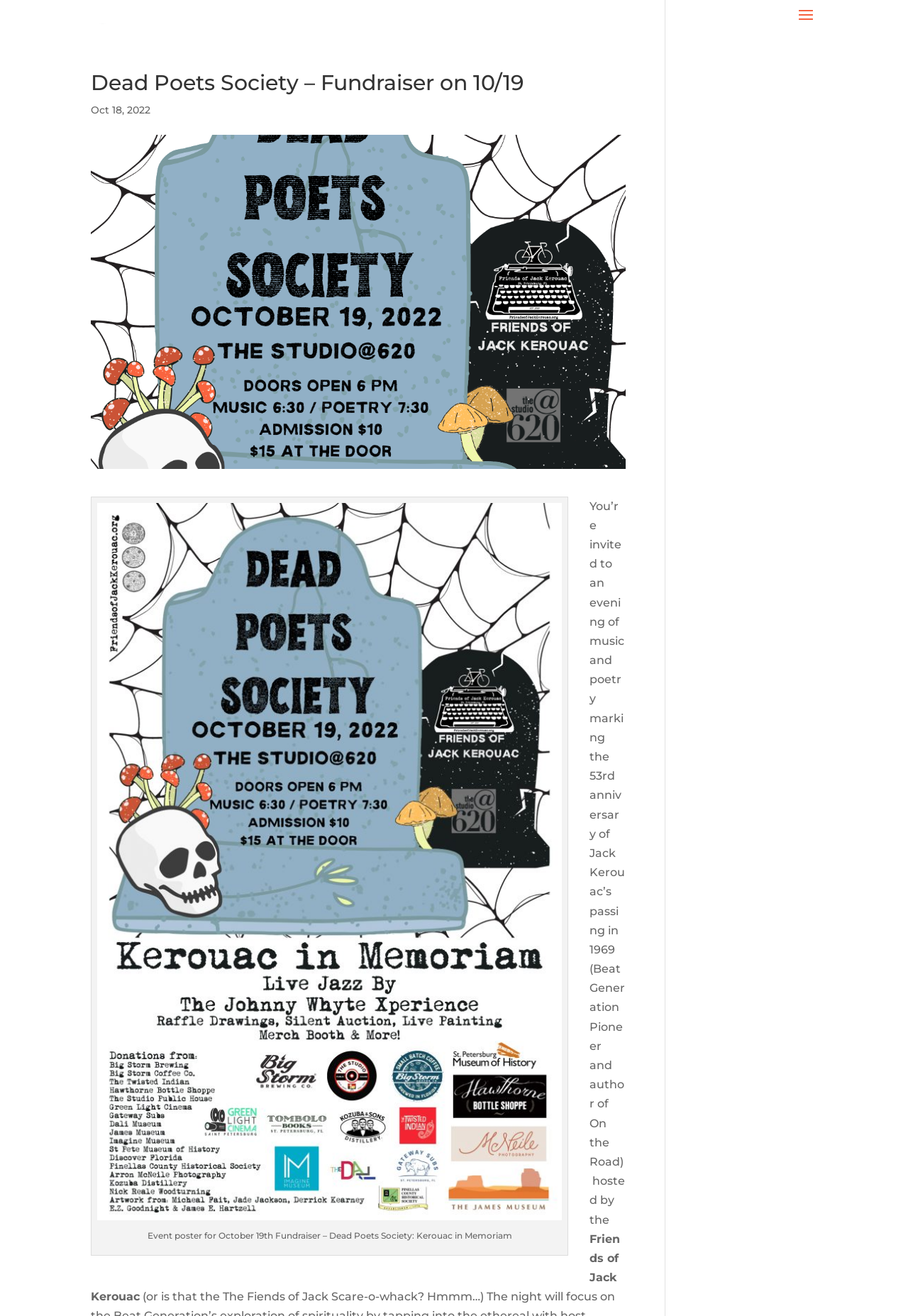Using the description "alt="Friends of Jack Kerouac"", locate and provide the bounding box of the UI element.

[0.103, 0.006, 0.15, 0.016]